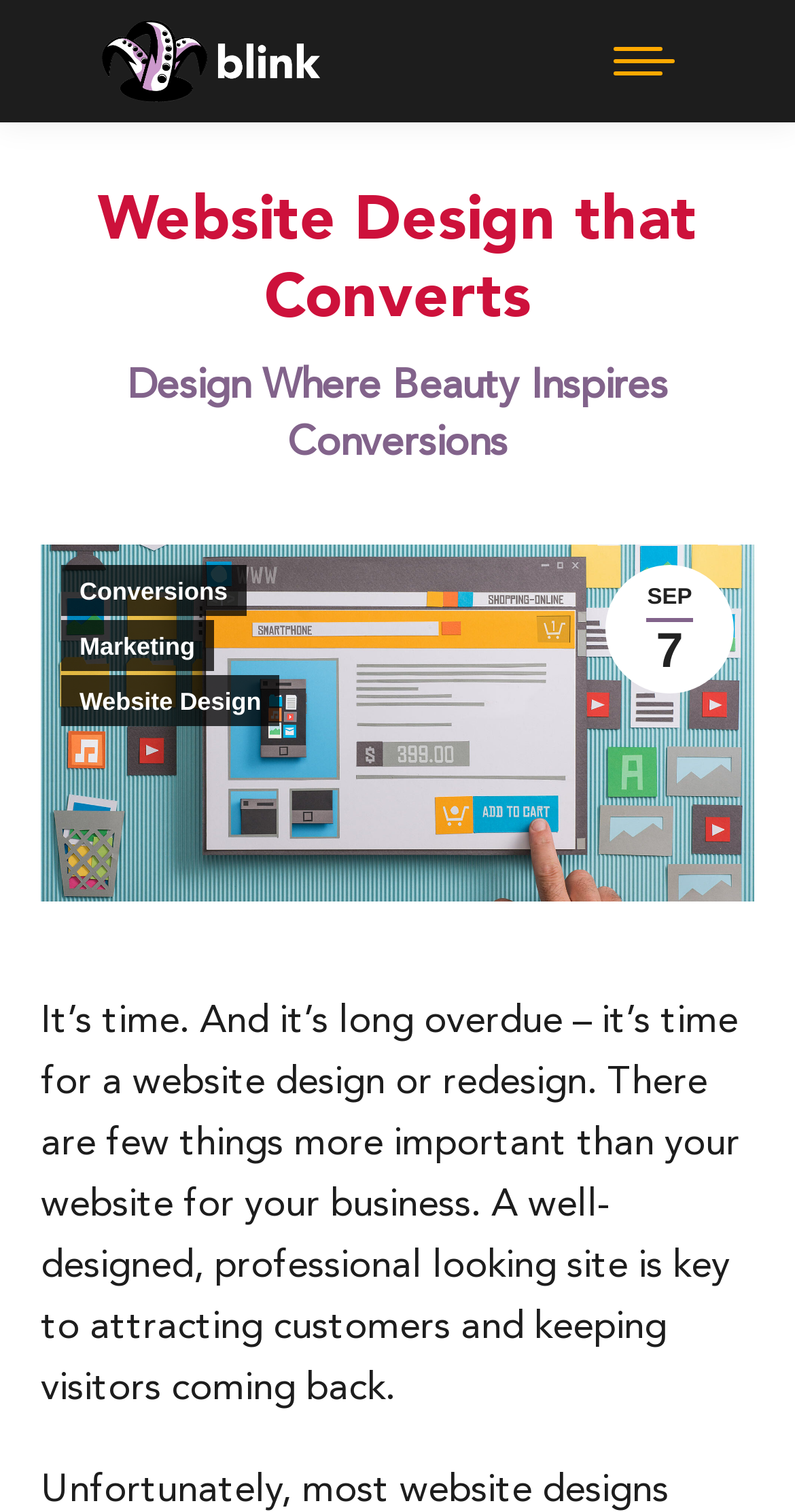Please find the bounding box coordinates of the section that needs to be clicked to achieve this instruction: "Select an emoticon".

None